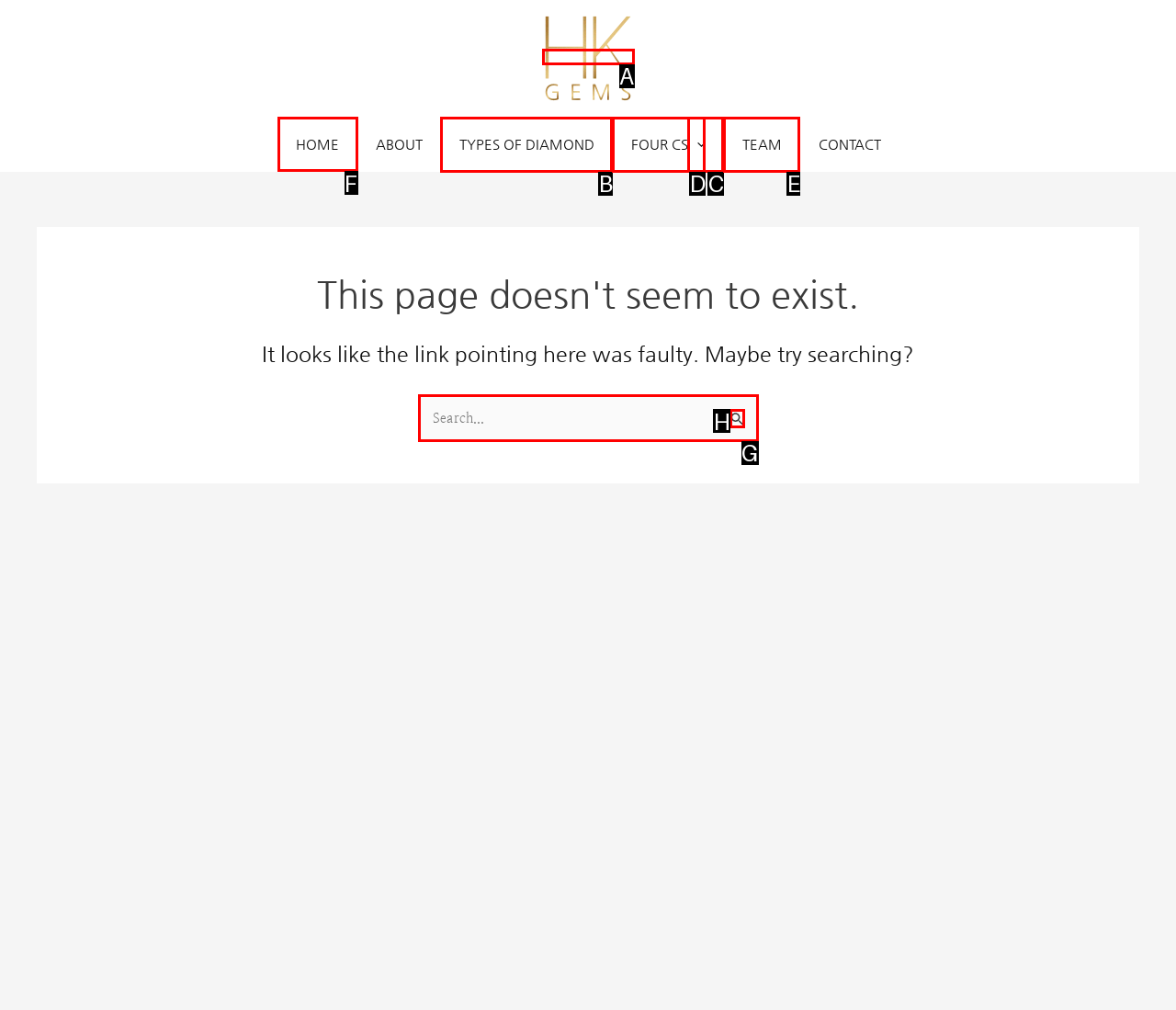Indicate which HTML element you need to click to complete the task: go to home page. Provide the letter of the selected option directly.

F